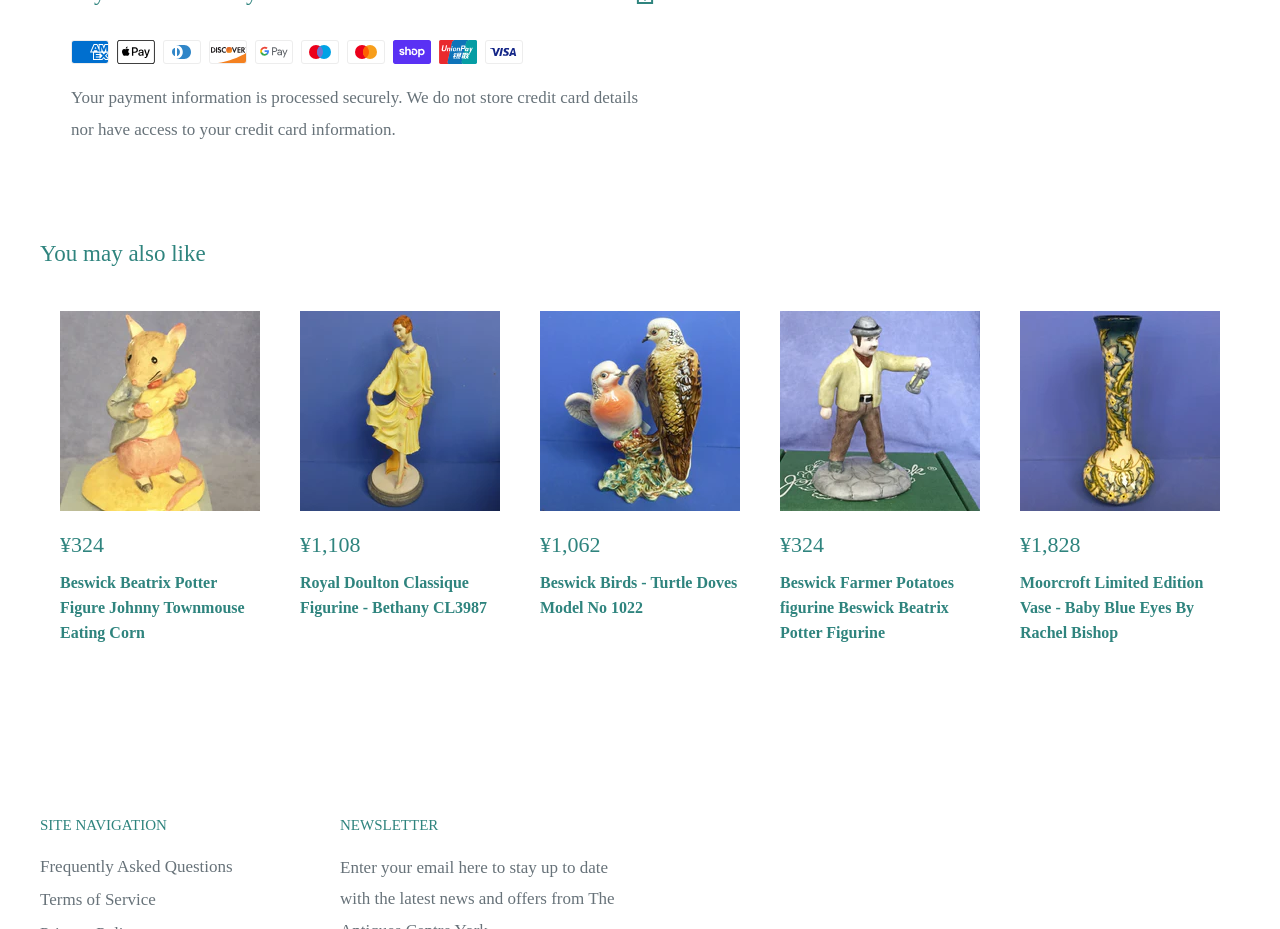What is the purpose of the 'Next' button?
From the image, respond using a single word or phrase.

To navigate to the next page